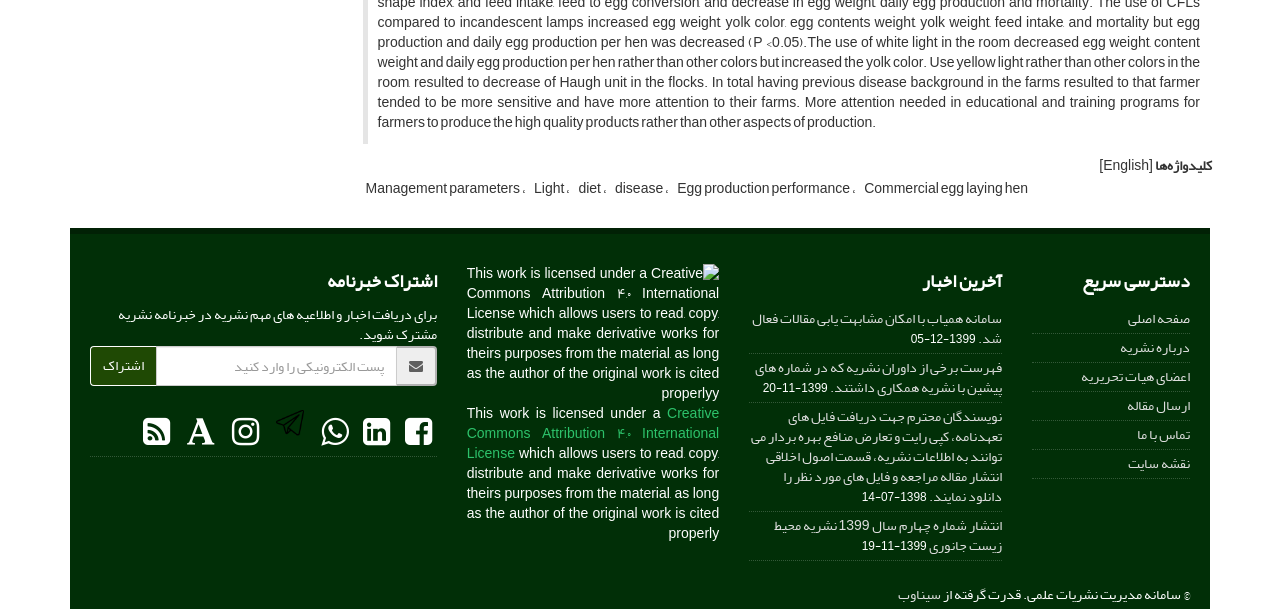Show me the bounding box coordinates of the clickable region to achieve the task as per the instruction: "Follow on Facebook".

[0.308, 0.652, 0.341, 0.77]